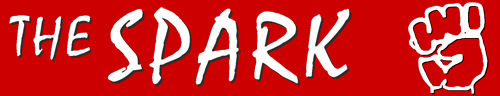Please provide a detailed answer to the question below based on the screenshot: 
What does the icon of a raised fist symbolize?

The icon of a raised fist accompanying the text 'THE SPARK' symbolizes solidarity and resistance, which aligns with the publication's focus on working-class issues and social justice.